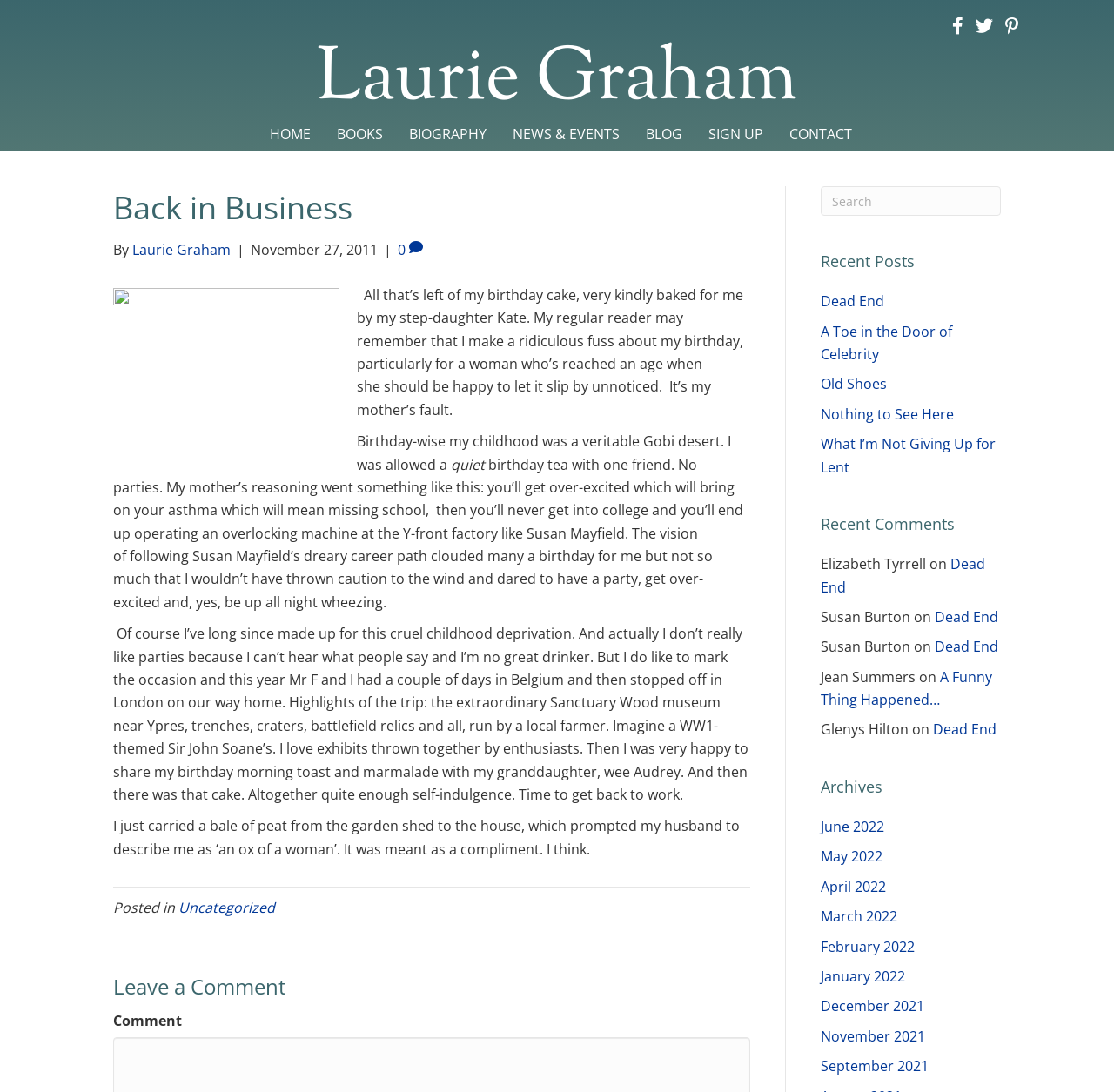What is the location of the Sanctuary Wood museum?
Answer the question with just one word or phrase using the image.

Near Ypres